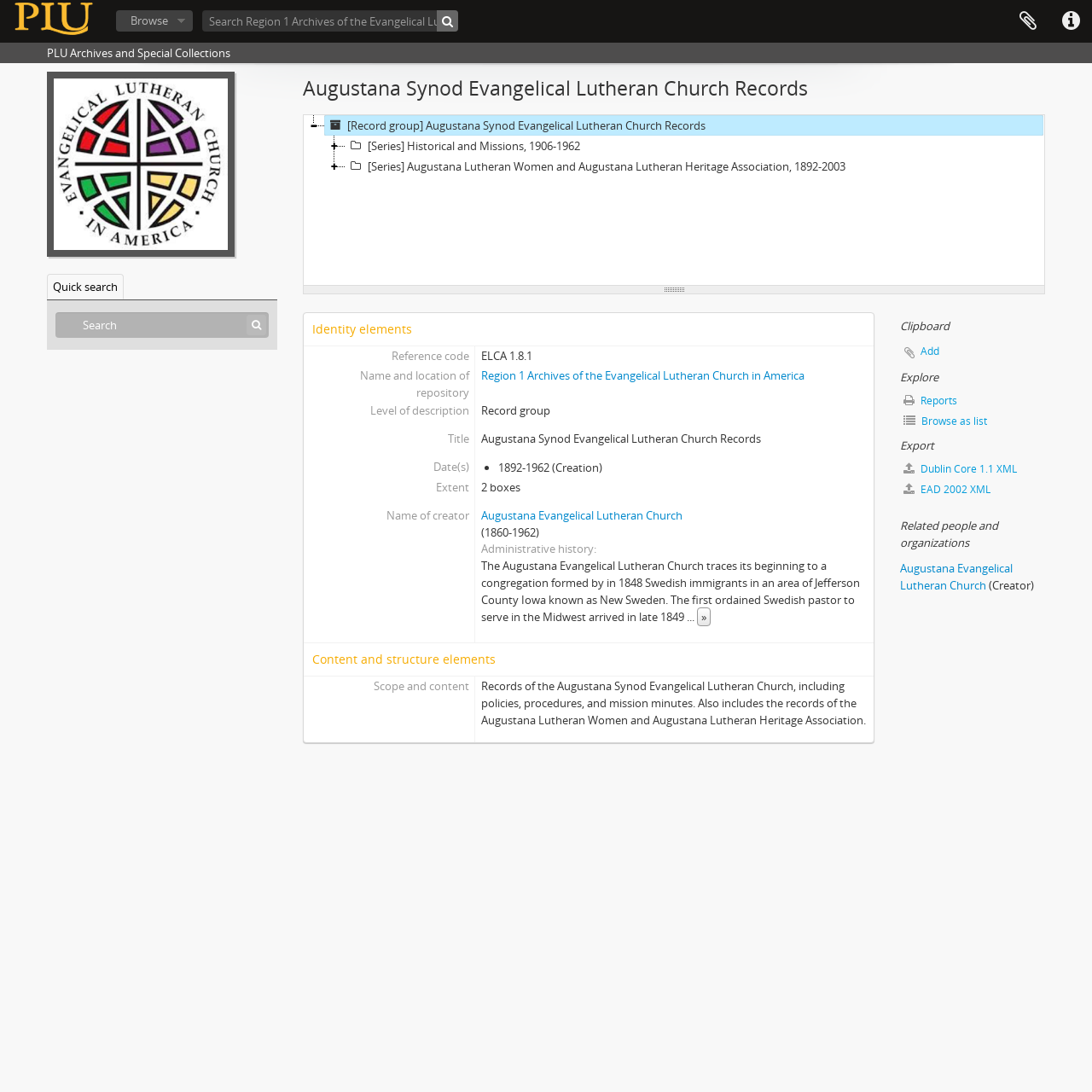Locate and provide the bounding box coordinates for the HTML element that matches this description: "Augustana Evangelical Lutheran Church".

[0.441, 0.465, 0.625, 0.479]